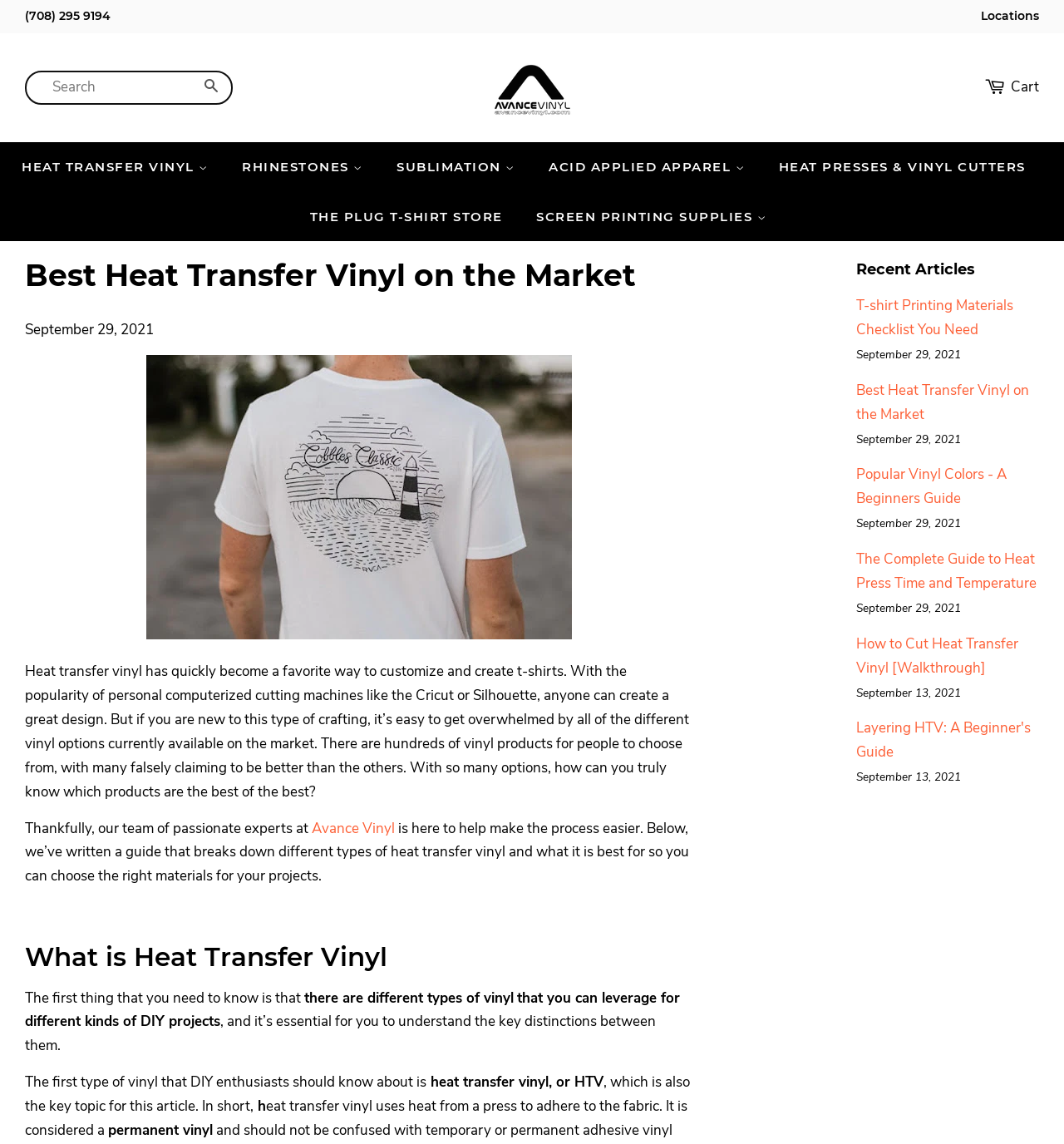Please find the bounding box coordinates of the element's region to be clicked to carry out this instruction: "Learn about Avance Vinyl".

[0.453, 0.043, 0.547, 0.11]